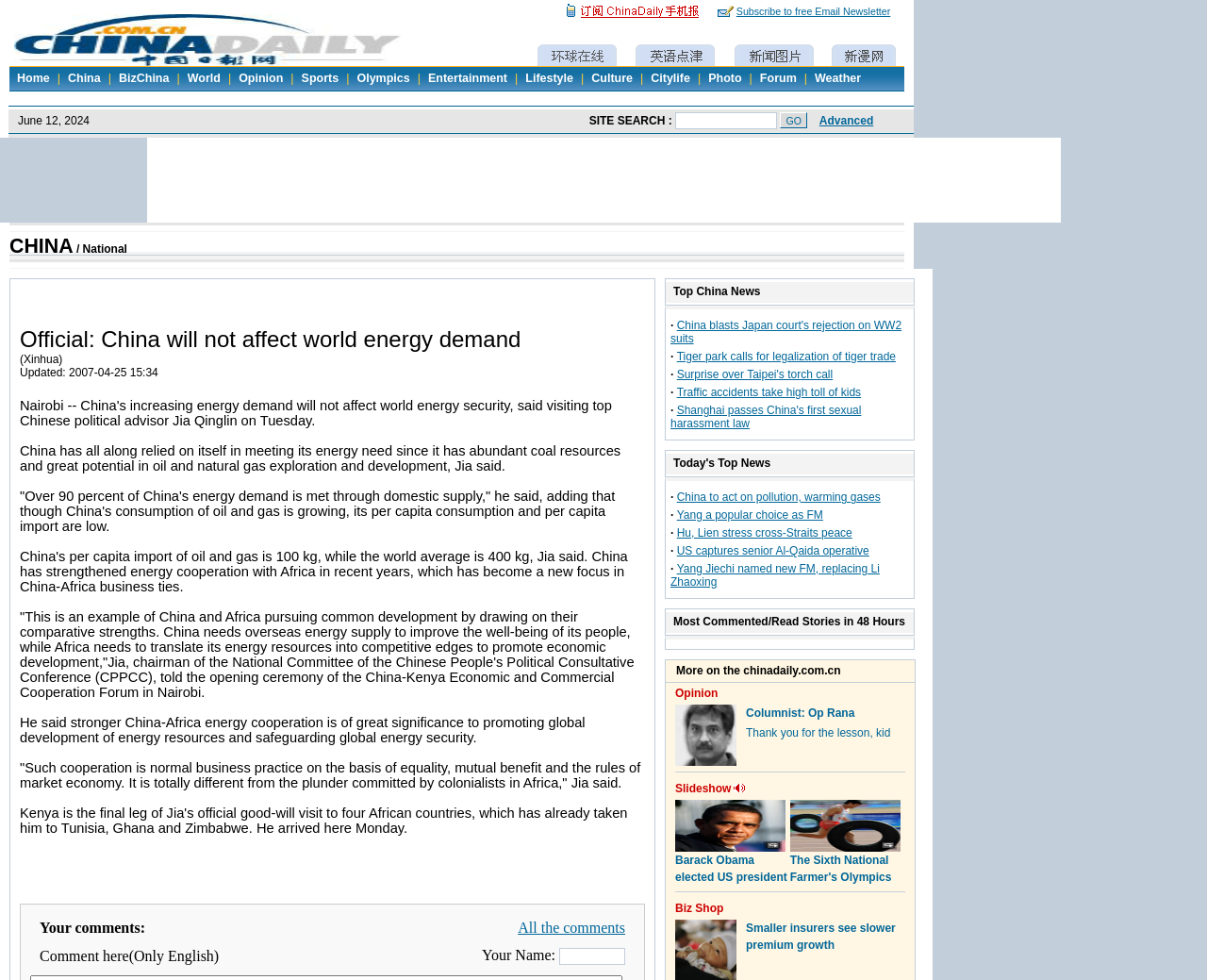From the element description: "Hu, Lien stress cross-Straits peace", extract the bounding box coordinates of the UI element. The coordinates should be expressed as four float numbers between 0 and 1, in the order [left, top, right, bottom].

[0.561, 0.537, 0.706, 0.551]